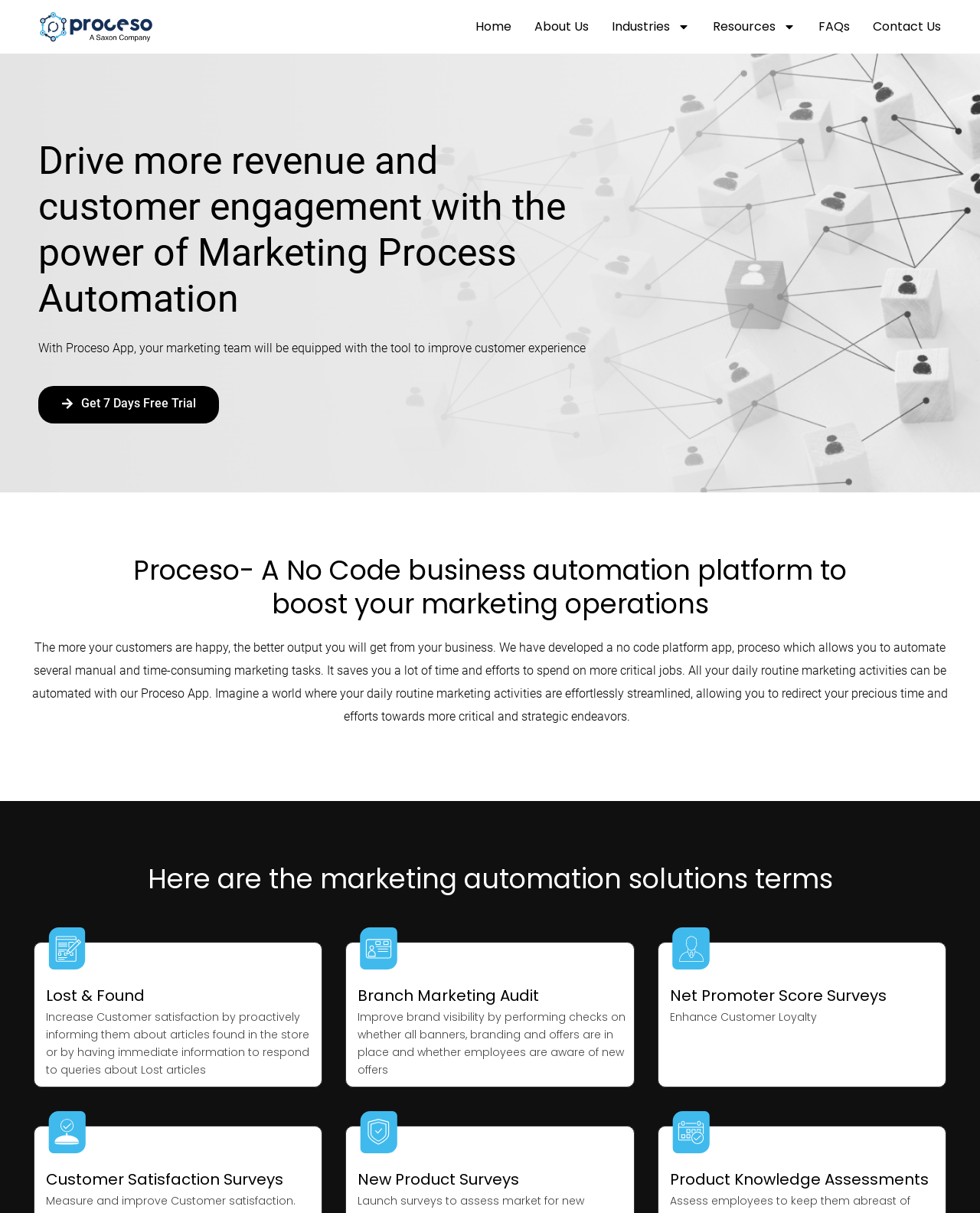Using the webpage screenshot, locate the HTML element that fits the following description and provide its bounding box: "FAQs".

[0.835, 0.014, 0.867, 0.03]